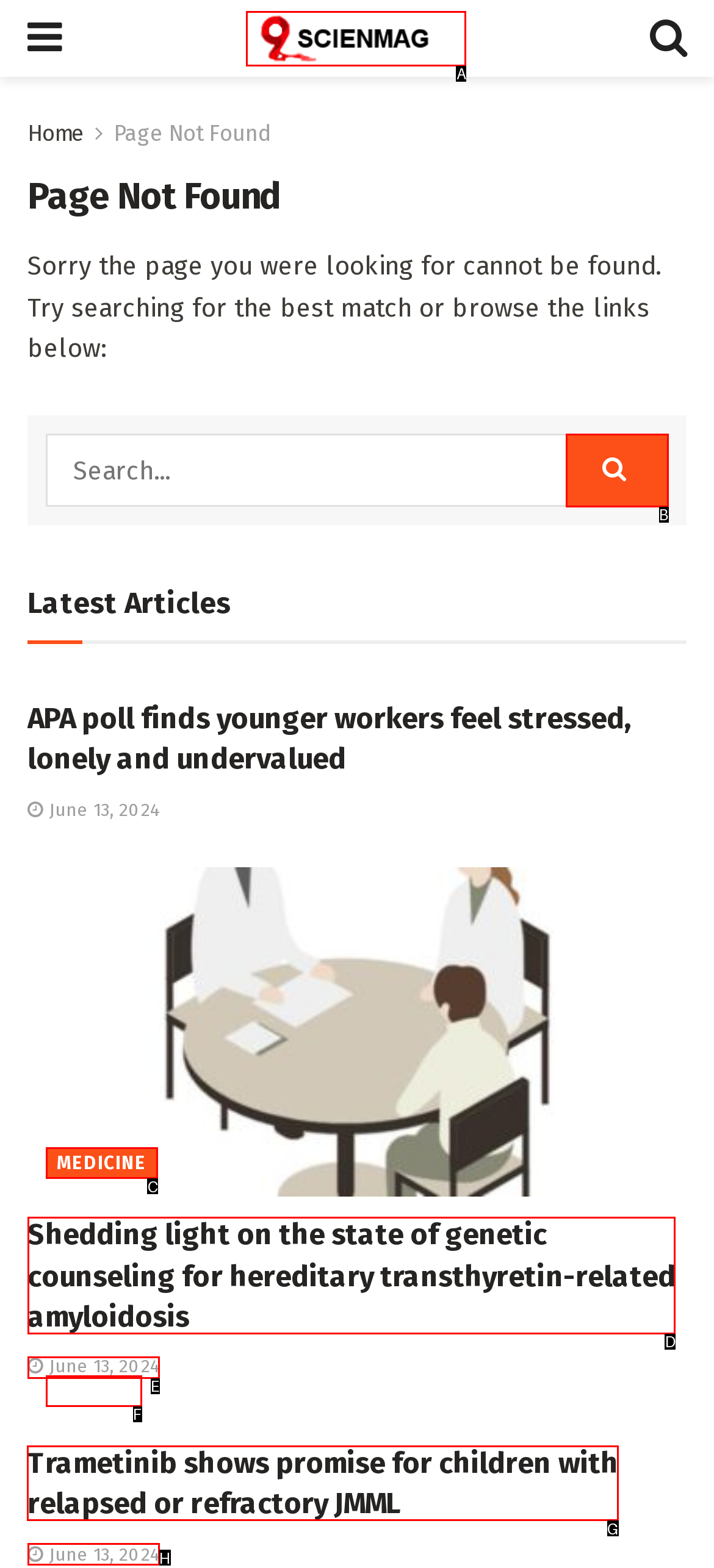Tell me which one HTML element I should click to complete the following task: View the latest article about Trametinib shows promise for children with relapsed or refractory JMML Answer with the option's letter from the given choices directly.

G